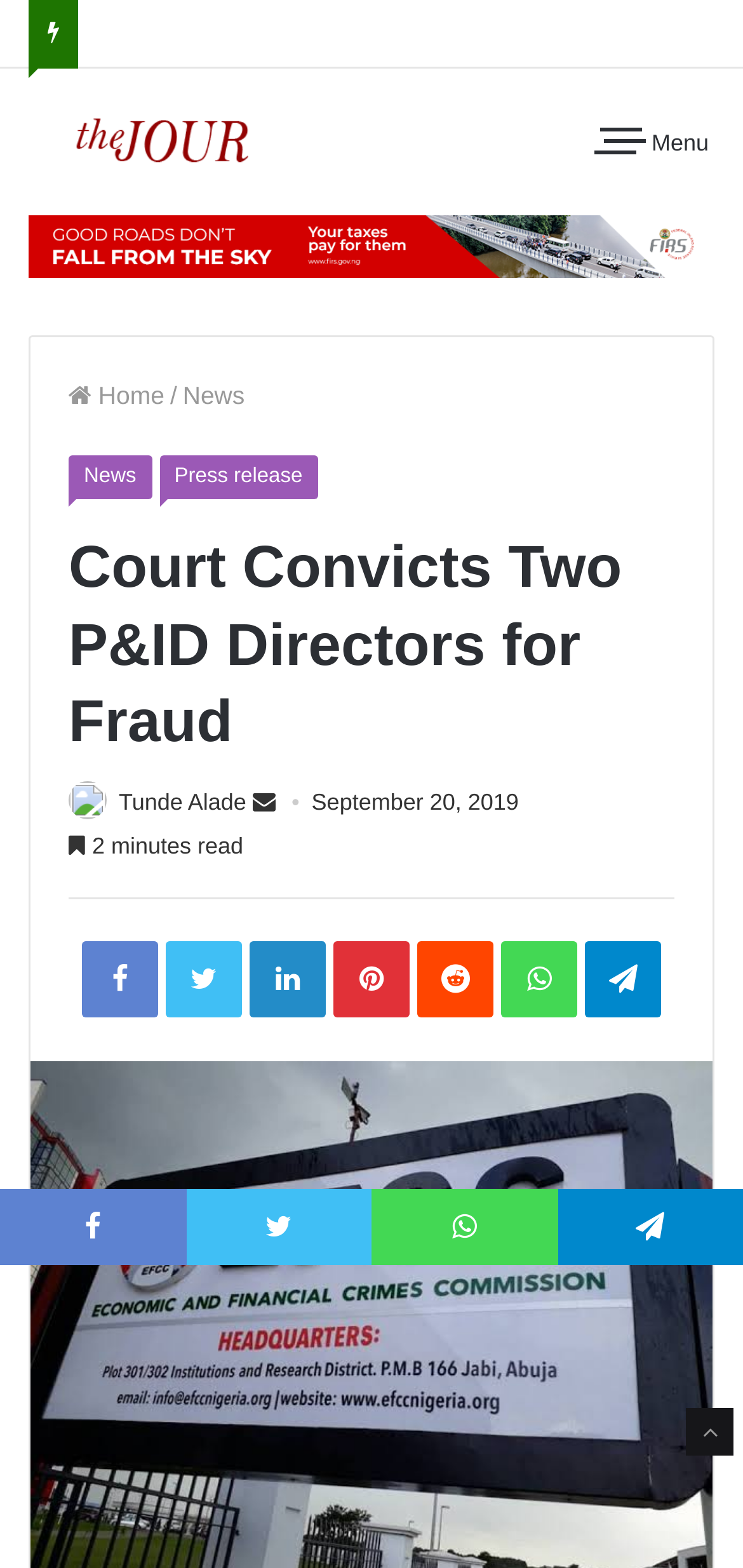Please specify the bounding box coordinates of the area that should be clicked to accomplish the following instruction: "Share on Facebook". The coordinates should consist of four float numbers between 0 and 1, i.e., [left, top, right, bottom].

[0.0, 0.758, 0.25, 0.807]